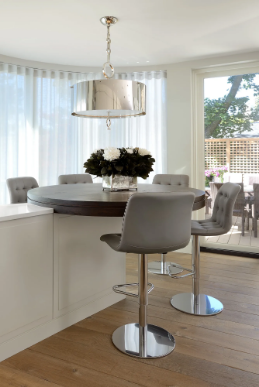Explain the scene depicted in the image, including all details.

The image showcases a stylish breakfast nook within a contemporary kitchen design. The round table features a rich wooden surface, surrounded by sleek, modern bar stools upholstered in a soft gray fabric, enhancing the elegant aesthetic. Above the table hangs a striking pendant light with a polished metallic finish that reflects light, adding a touch of sophistication to the space. 

Natural light pours through the large windows adorned with sheer white curtains, providing a bright and airy atmosphere. A floral centerpiece adds a touch of color and vibrancy, complementing the overall decor. The wooden floor adds warmth to the room, creating a cozy yet chic environment perfect for casual dining or morning coffee. This inviting nook blends functionality with contemporary design, encapsulating the charm of a thoughtfully renovated home.